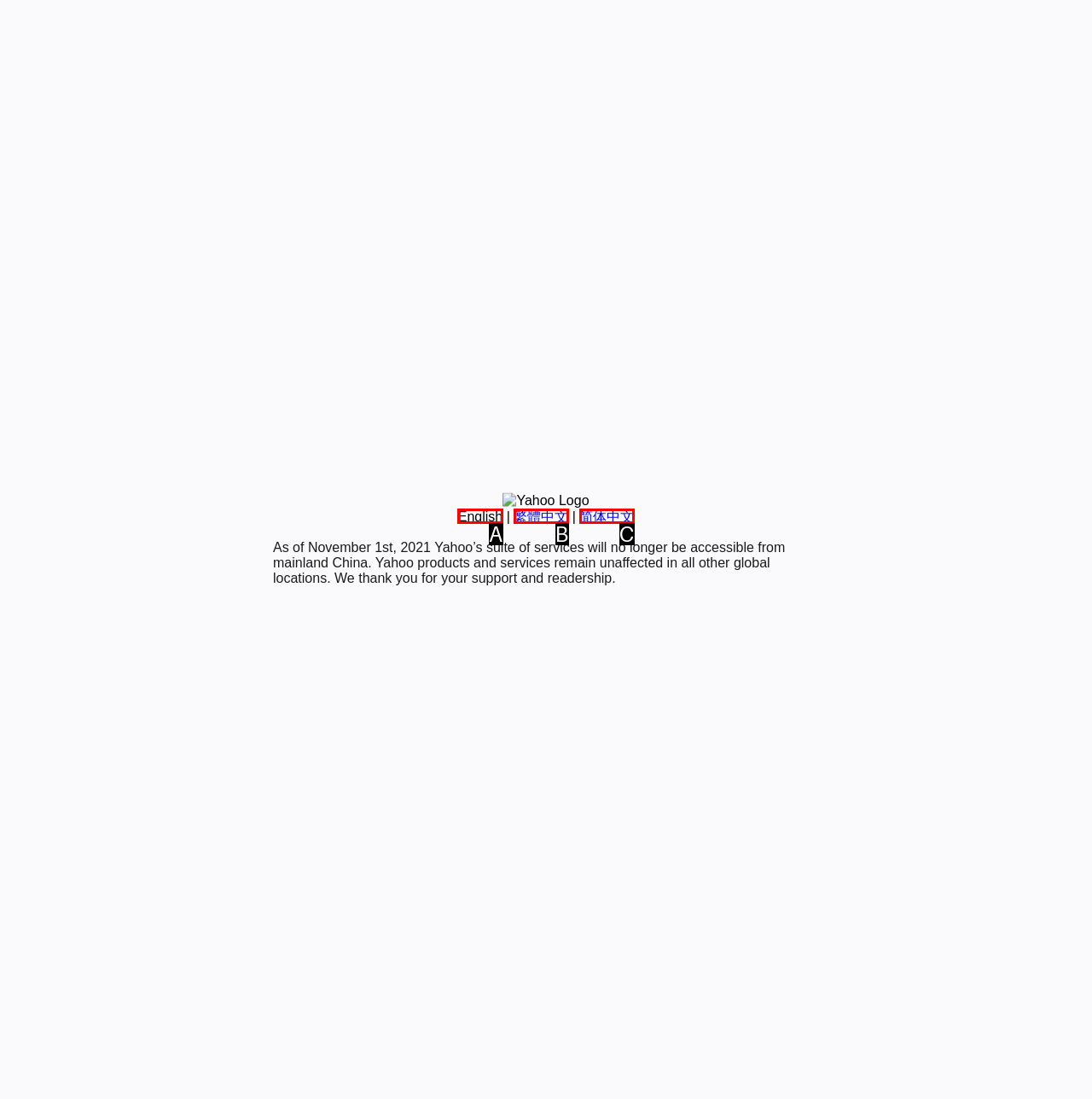Find the HTML element that suits the description: 简体中文
Indicate your answer with the letter of the matching option from the choices provided.

C